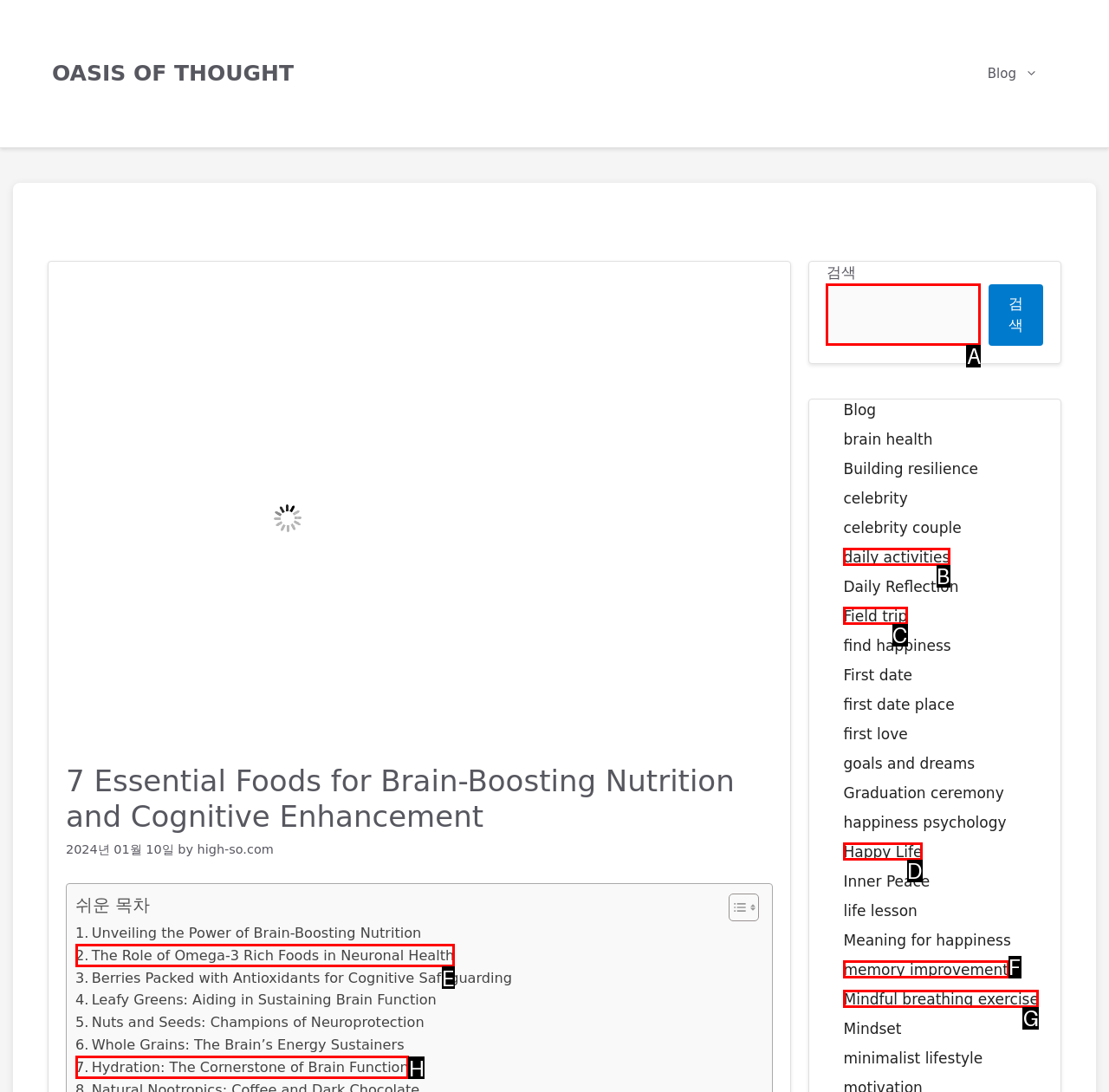Tell me the correct option to click for this task: Search for something
Write down the option's letter from the given choices.

A